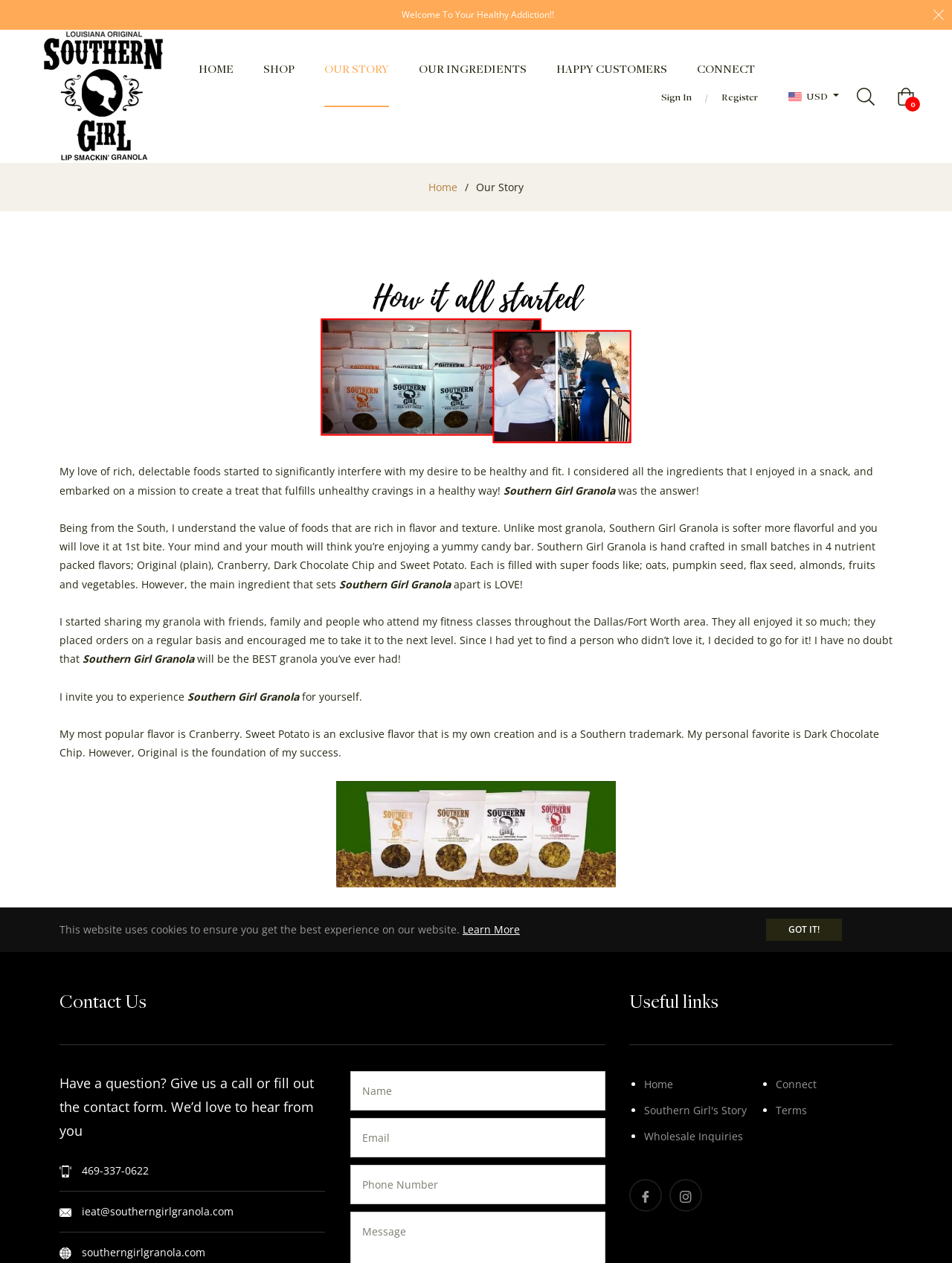Using the webpage screenshot, find the UI element described by Terms. Provide the bounding box coordinates in the format (top-left x, top-left y, bottom-right x, bottom-right y), ensuring all values are floating point numbers between 0 and 1.

[0.815, 0.873, 0.848, 0.884]